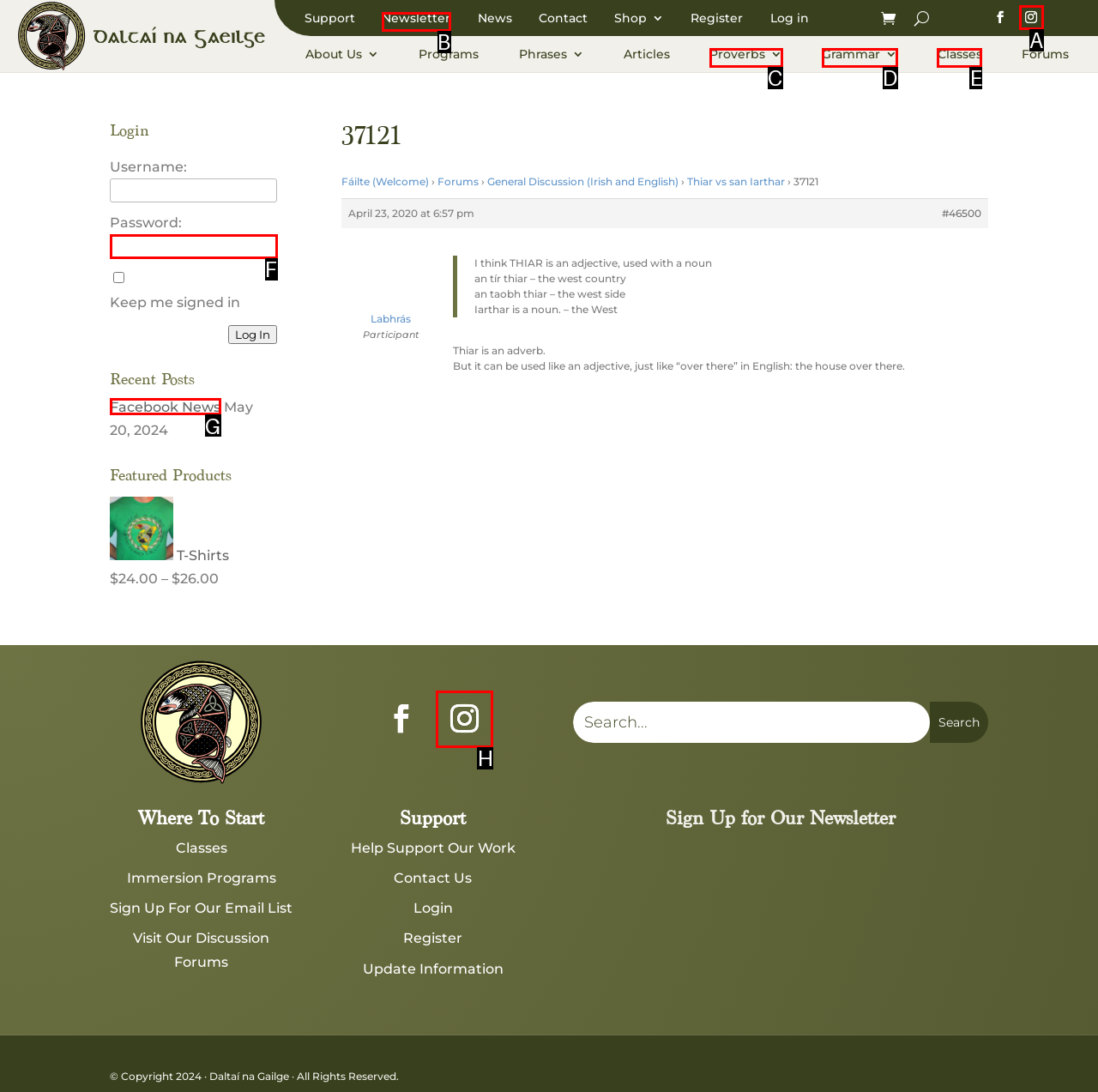Select the letter that corresponds to the description: parent_node: Password: name="pwd". Provide your answer using the option's letter.

F